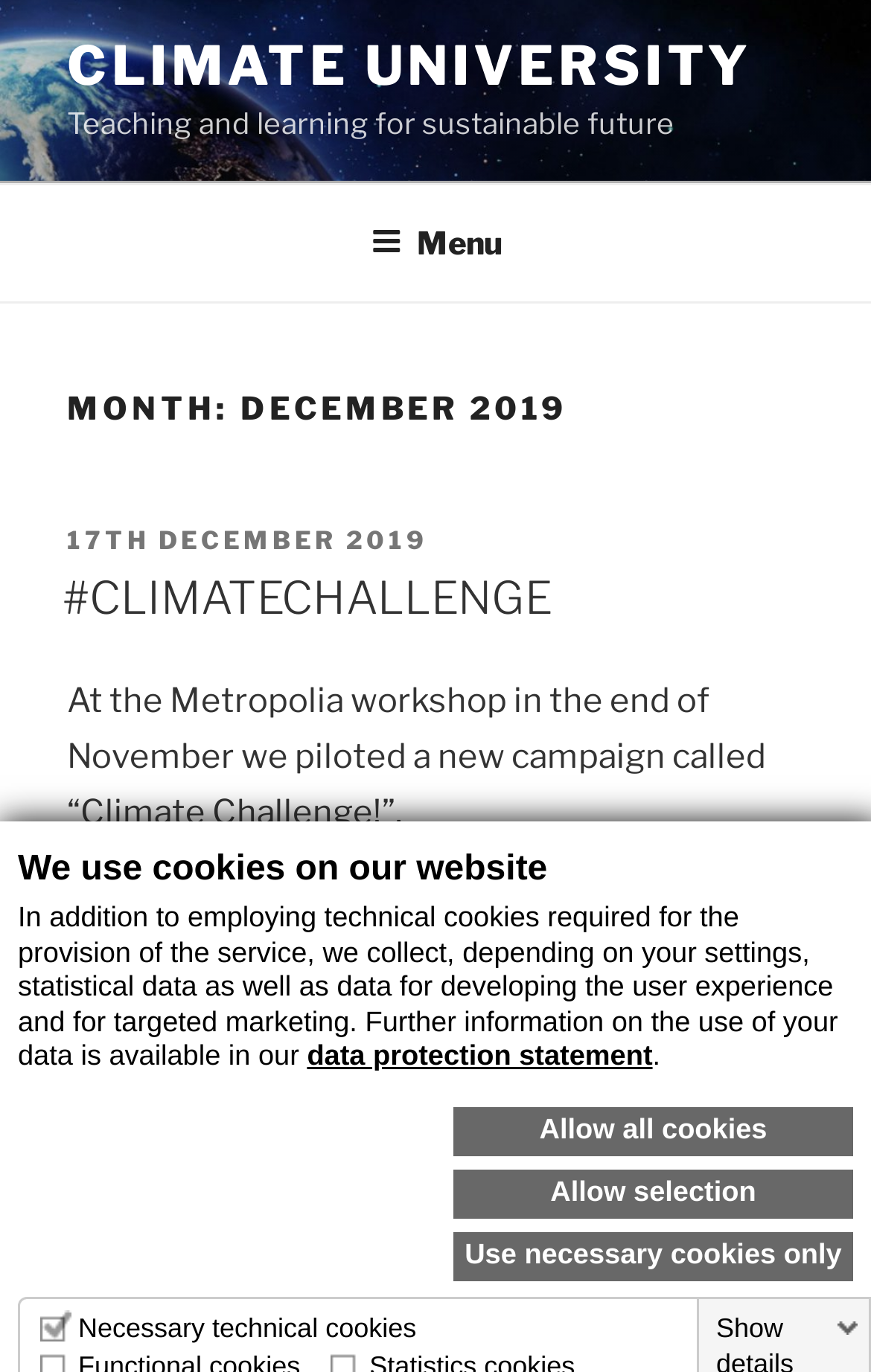Pinpoint the bounding box coordinates for the area that should be clicked to perform the following instruction: "Click the CLIMATE UNIVERSITY link".

[0.077, 0.024, 0.863, 0.072]